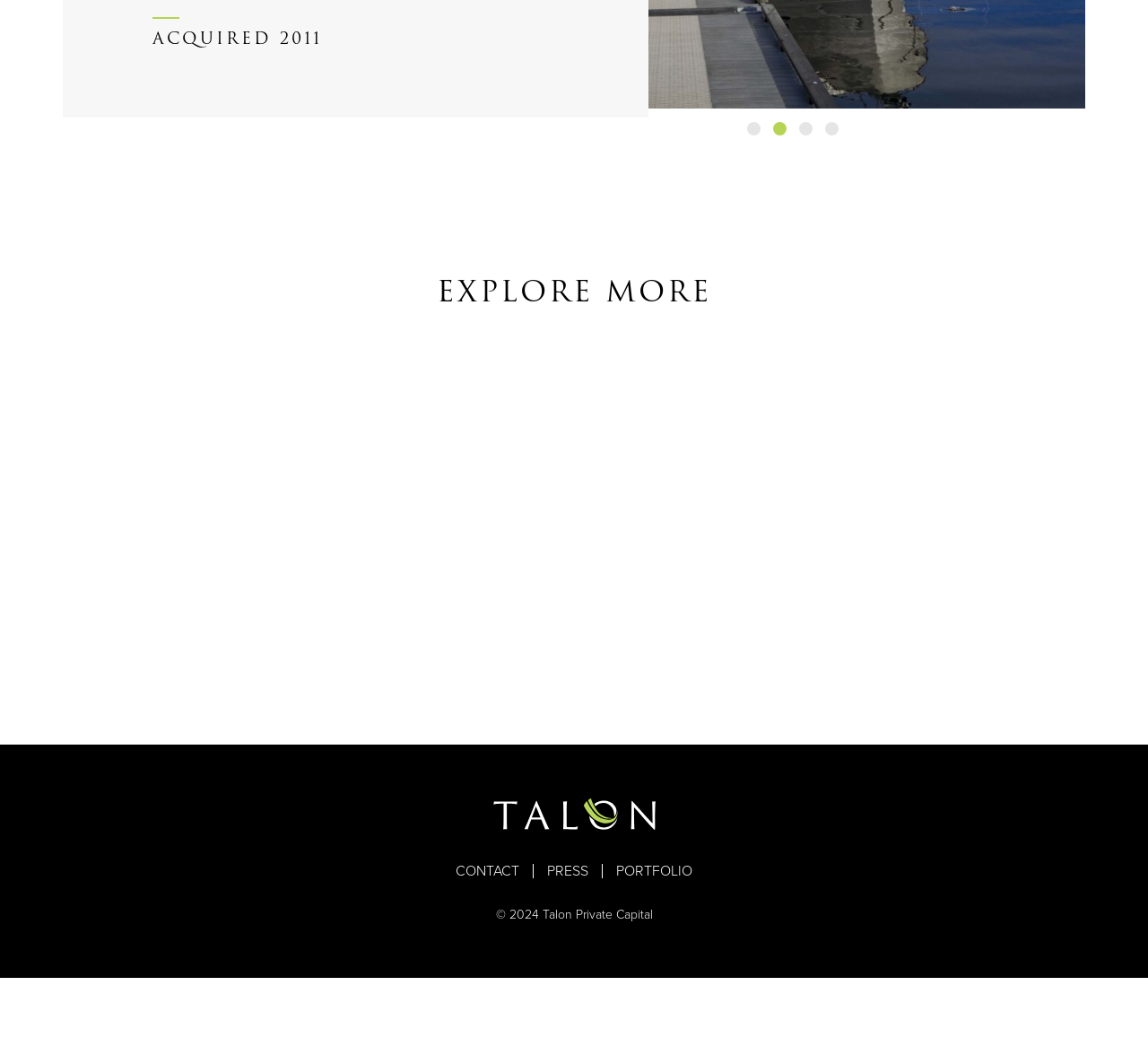Determine the bounding box coordinates of the UI element described by: "ASCENT Kirkland, WA".

[0.674, 0.52, 0.977, 0.7]